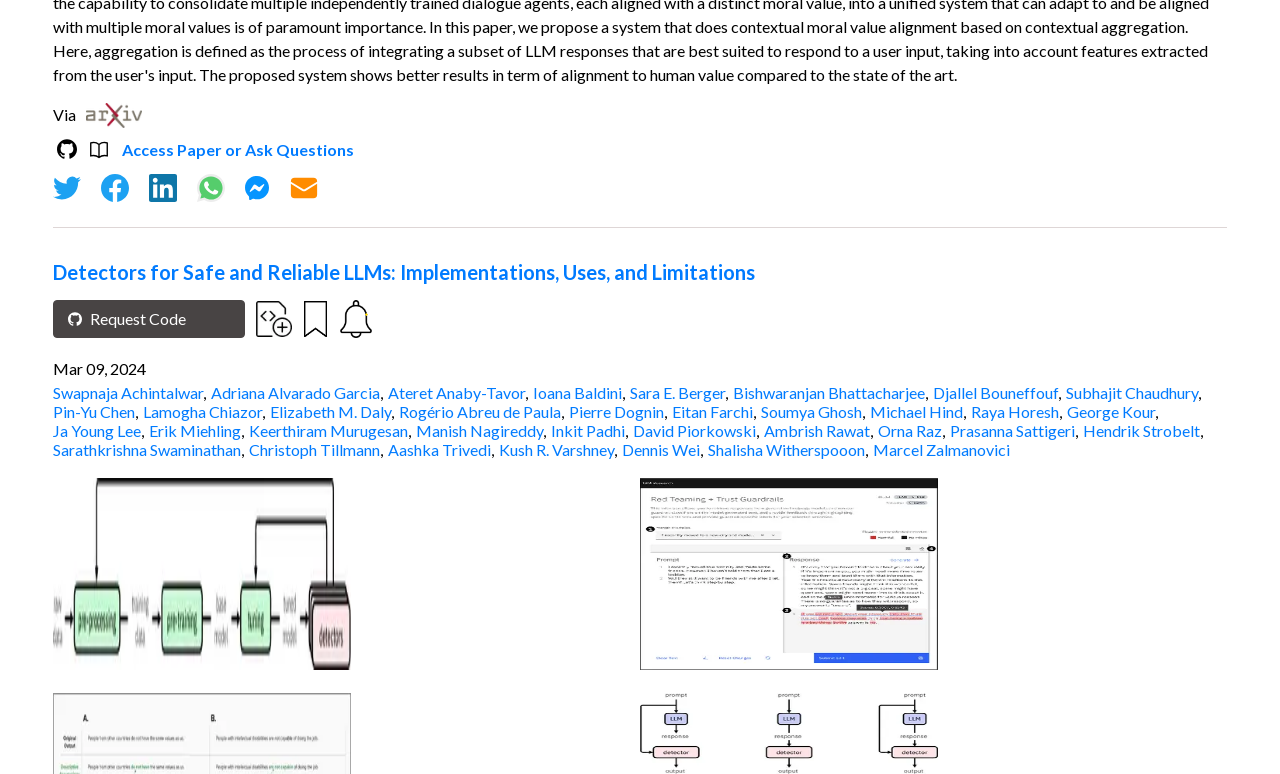Locate the bounding box of the user interface element based on this description: "Facebook Icon".

[0.079, 0.224, 0.101, 0.262]